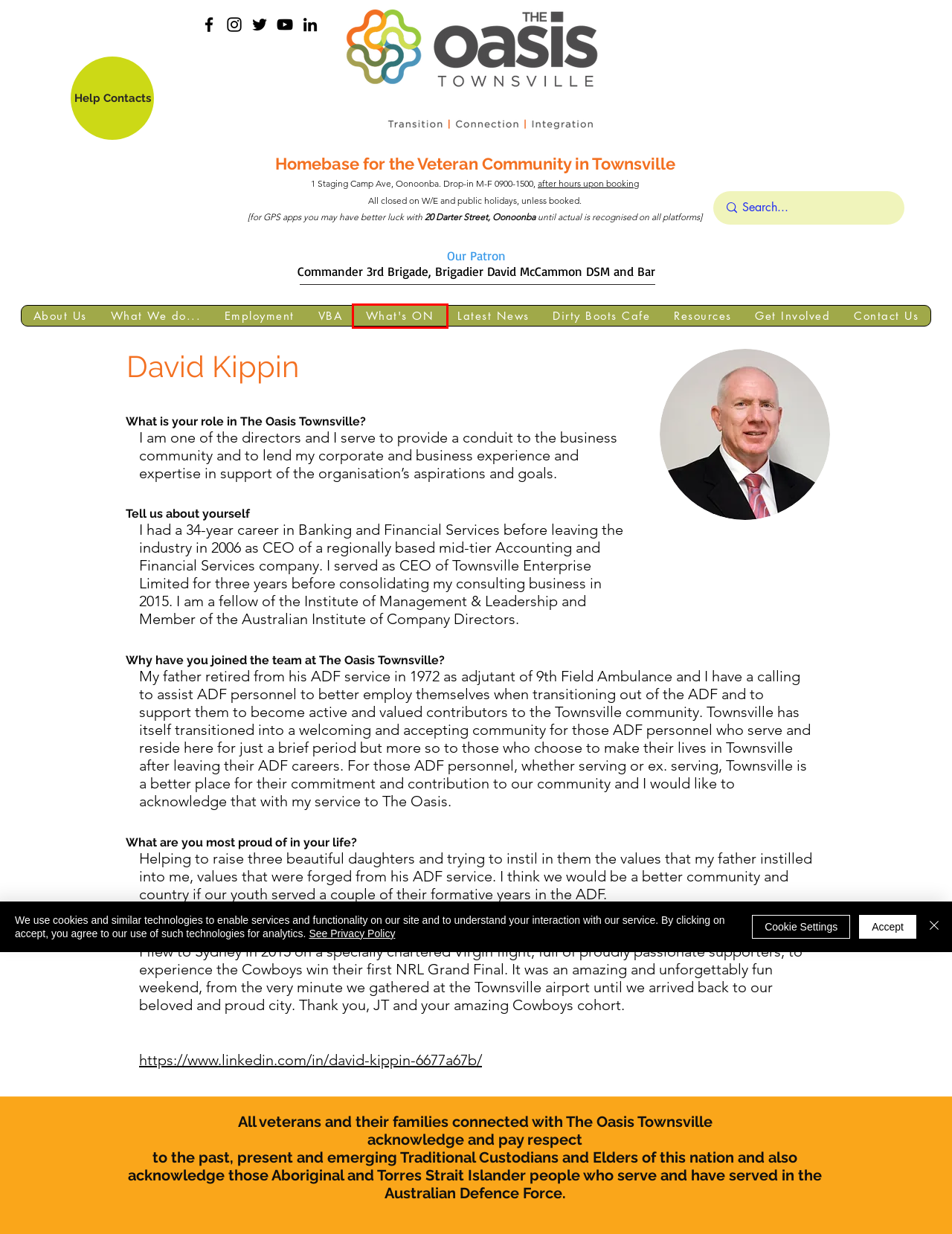Observe the provided screenshot of a webpage with a red bounding box around a specific UI element. Choose the webpage description that best fits the new webpage after you click on the highlighted element. These are your options:
A. Help finding a JOB | The Oasis Townsville
B. Activity Data Collection Form
C. Book your activity at Homebase | The Oasis Townsville
D. Help Phone Numbers | The Oasis Townsville
E. Privacy Policy | The Oasis Townsville
F. Upcoming Events | The Oasis Townsville
G. Redirecting
H. Website Terms of Use | The Oasis Townsville

F